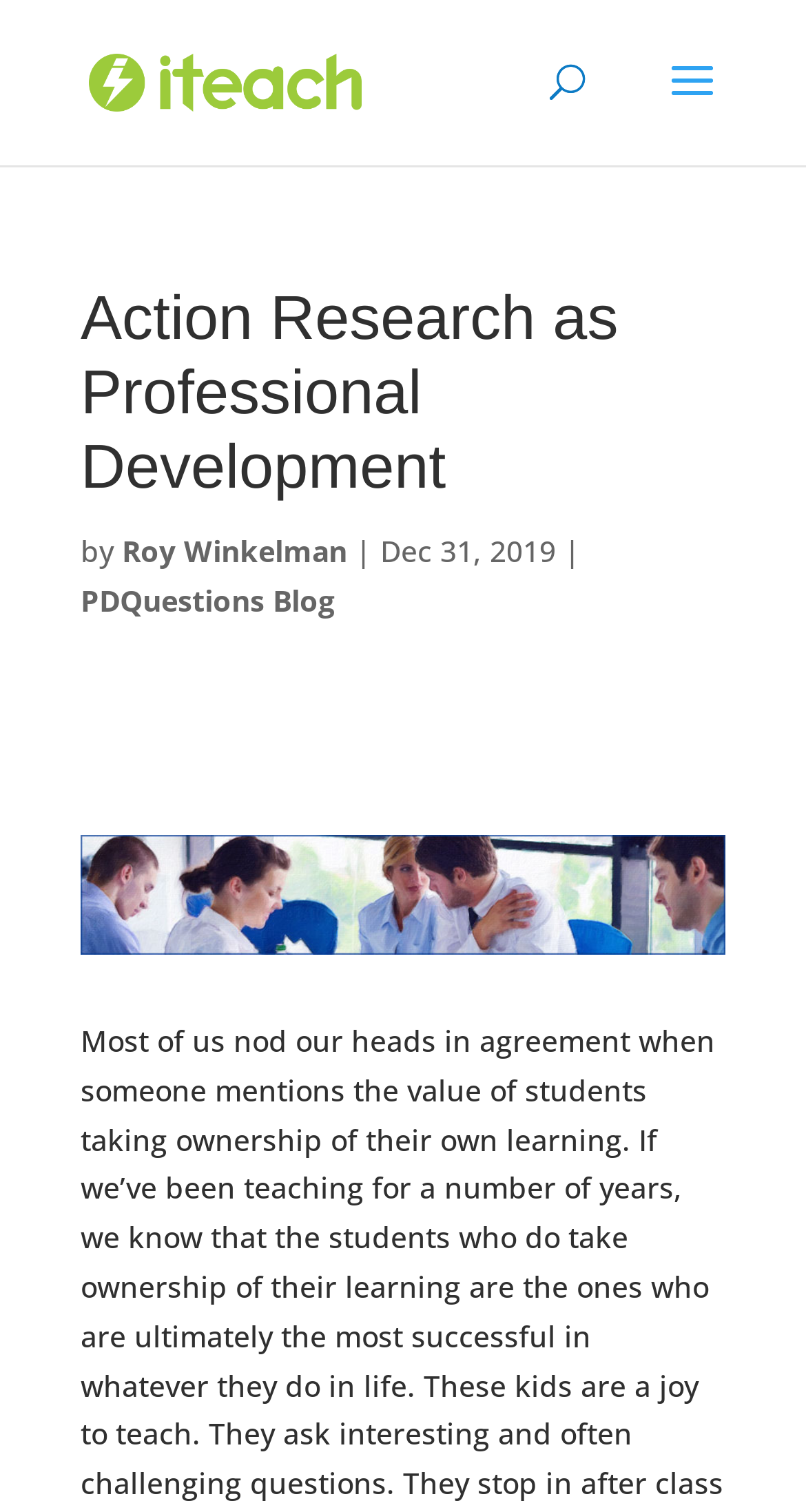Extract the primary header of the webpage and generate its text.

Action Research as Professional Development